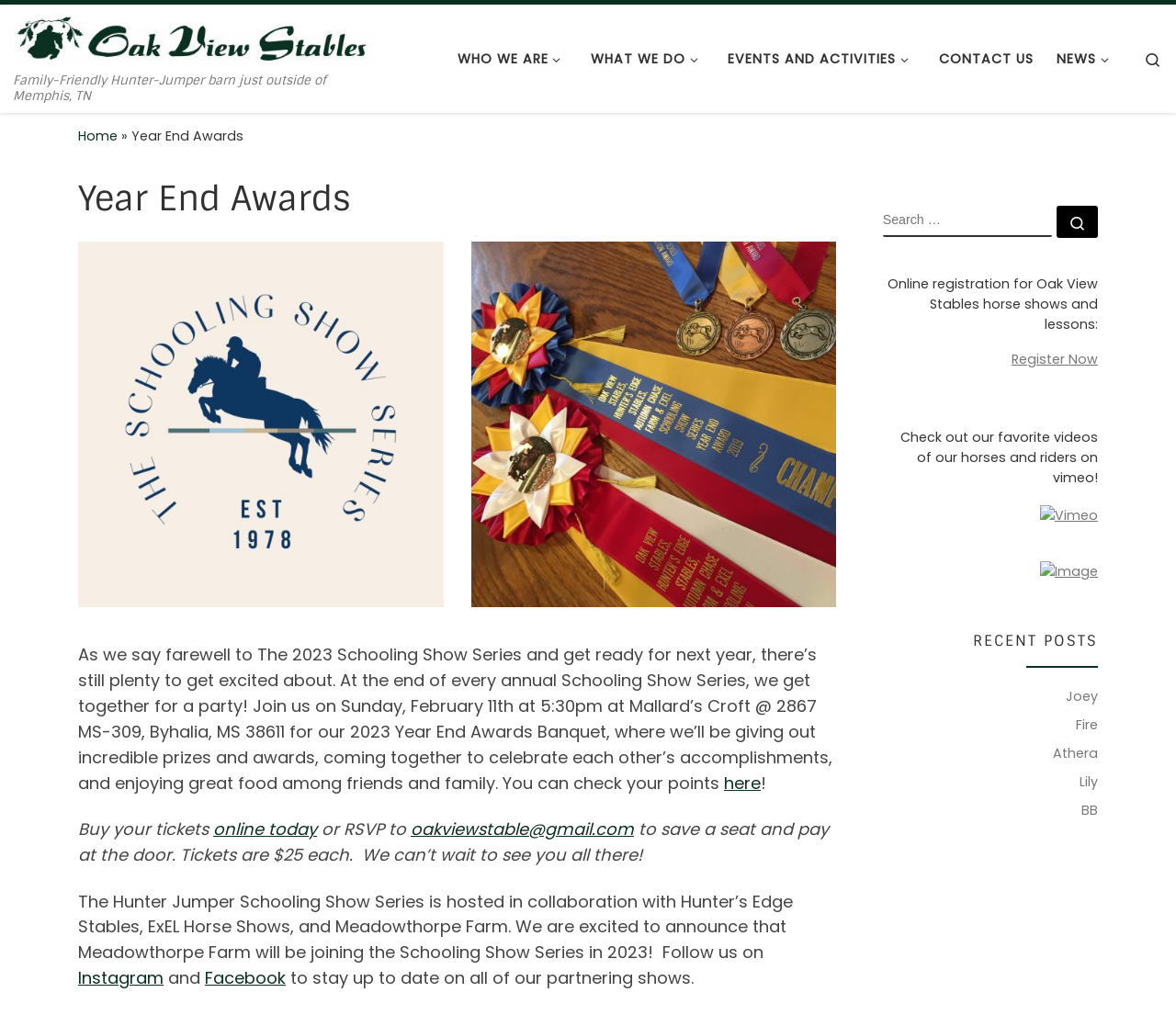Please find the bounding box coordinates of the element that needs to be clicked to perform the following instruction: "View Vimeo videos". The bounding box coordinates should be four float numbers between 0 and 1, represented as [left, top, right, bottom].

[0.884, 0.497, 0.934, 0.515]